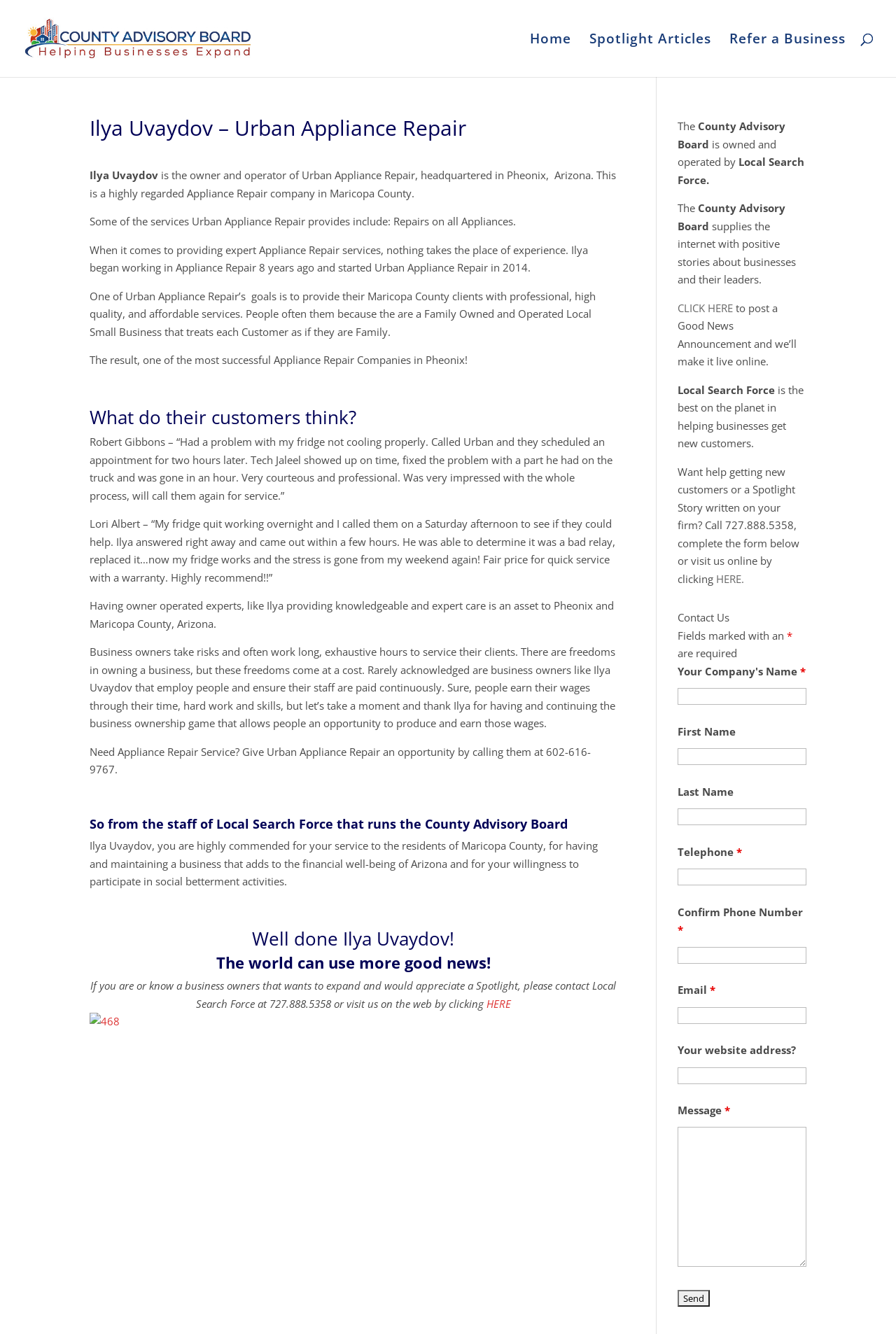Locate the bounding box coordinates of the element to click to perform the following action: 'Call Urban Appliance Repair at 602-616-9767'. The coordinates should be given as four float values between 0 and 1, in the form of [left, top, right, bottom].

[0.1, 0.558, 0.659, 0.582]